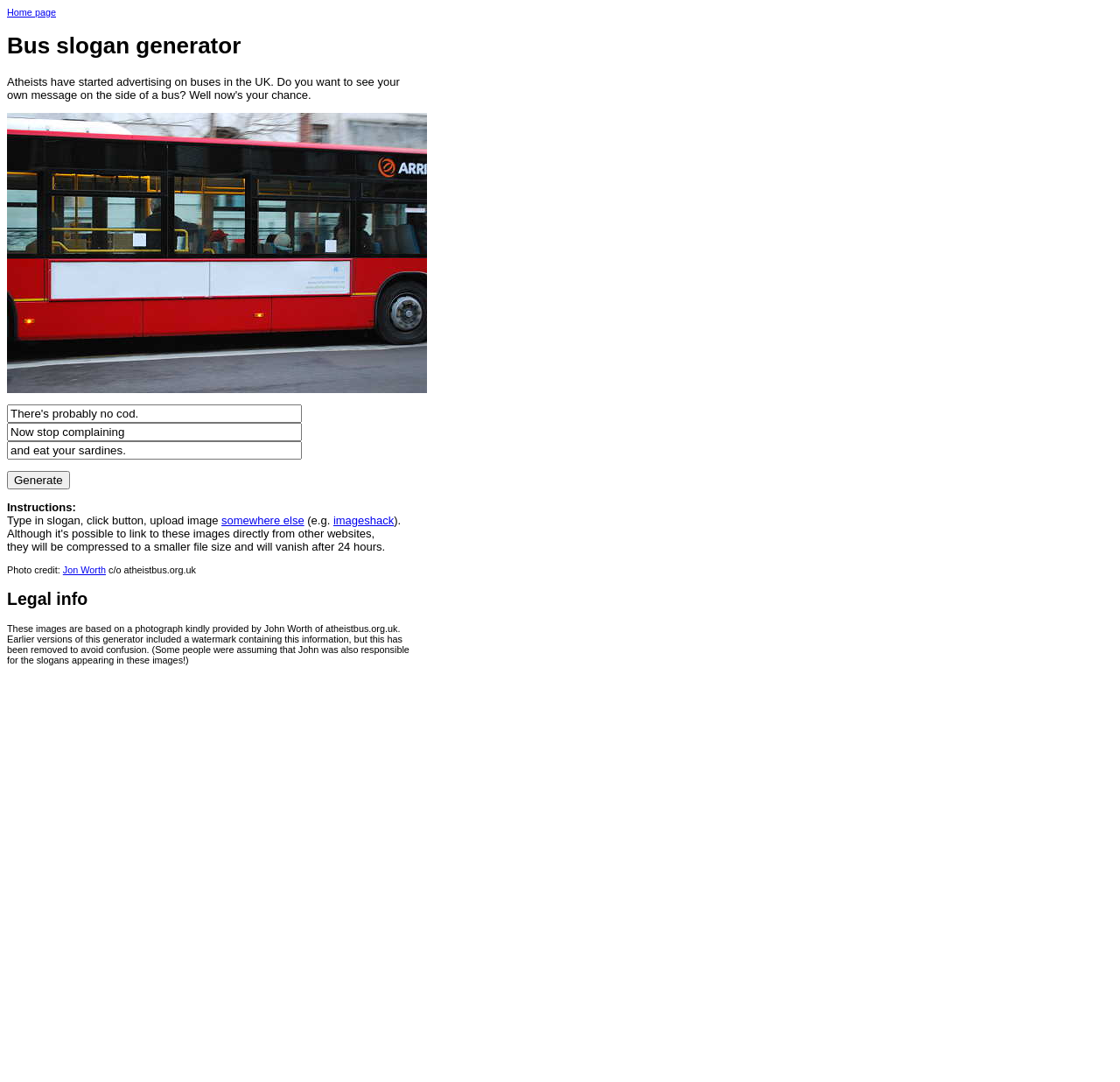Please provide a comprehensive answer to the question based on the screenshot: What is the recommended image upload site?

The webpage provides instructions on how to use the bus slogan generator, and it mentions uploading an image to 'somewhere else' with 'imageshack' as an example. This implies that imageshack is a recommended site for uploading images.